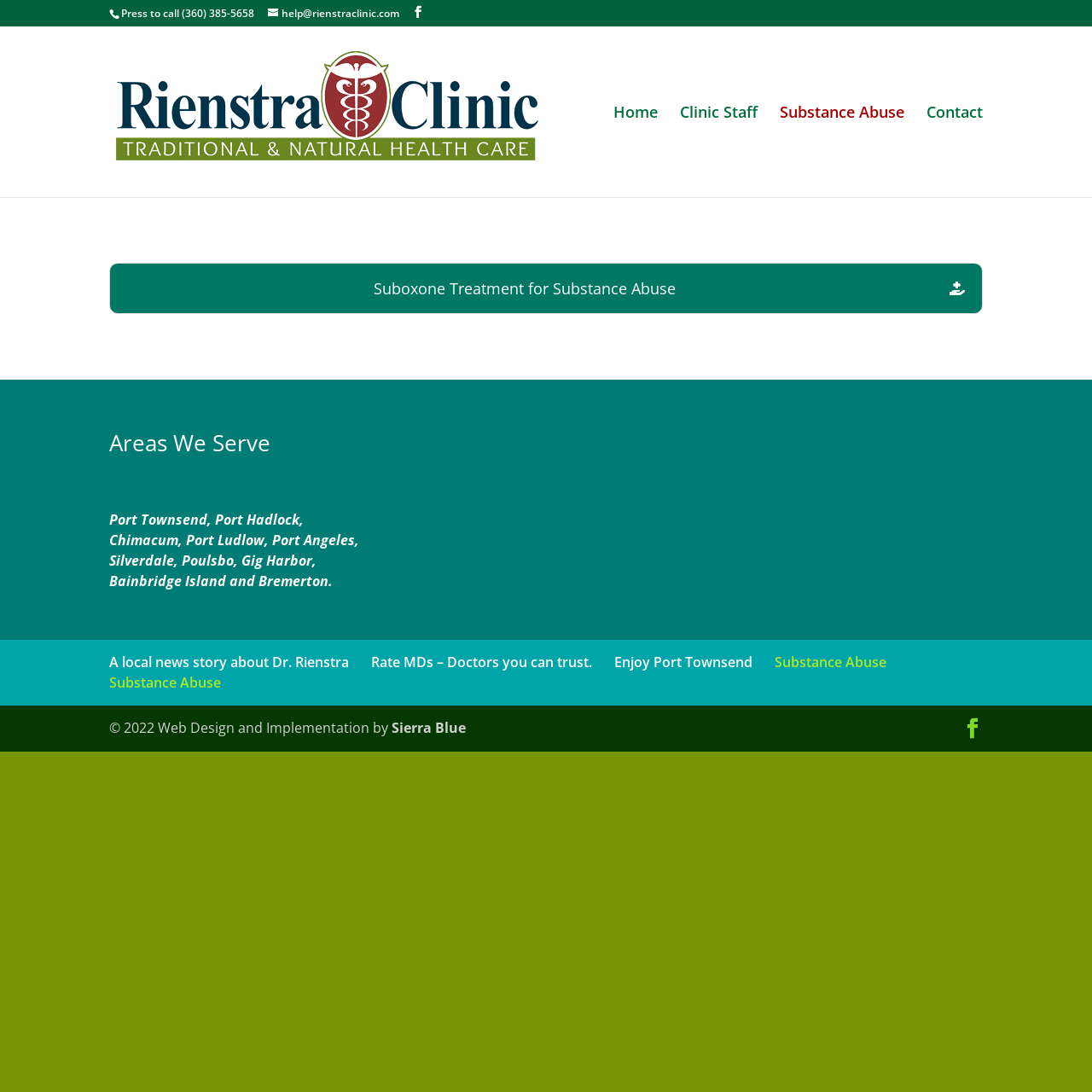What is the phone number to call?
Please respond to the question with as much detail as possible.

I found the phone number by looking at the link with the text 'Press to call' and extracted the phone number from it.